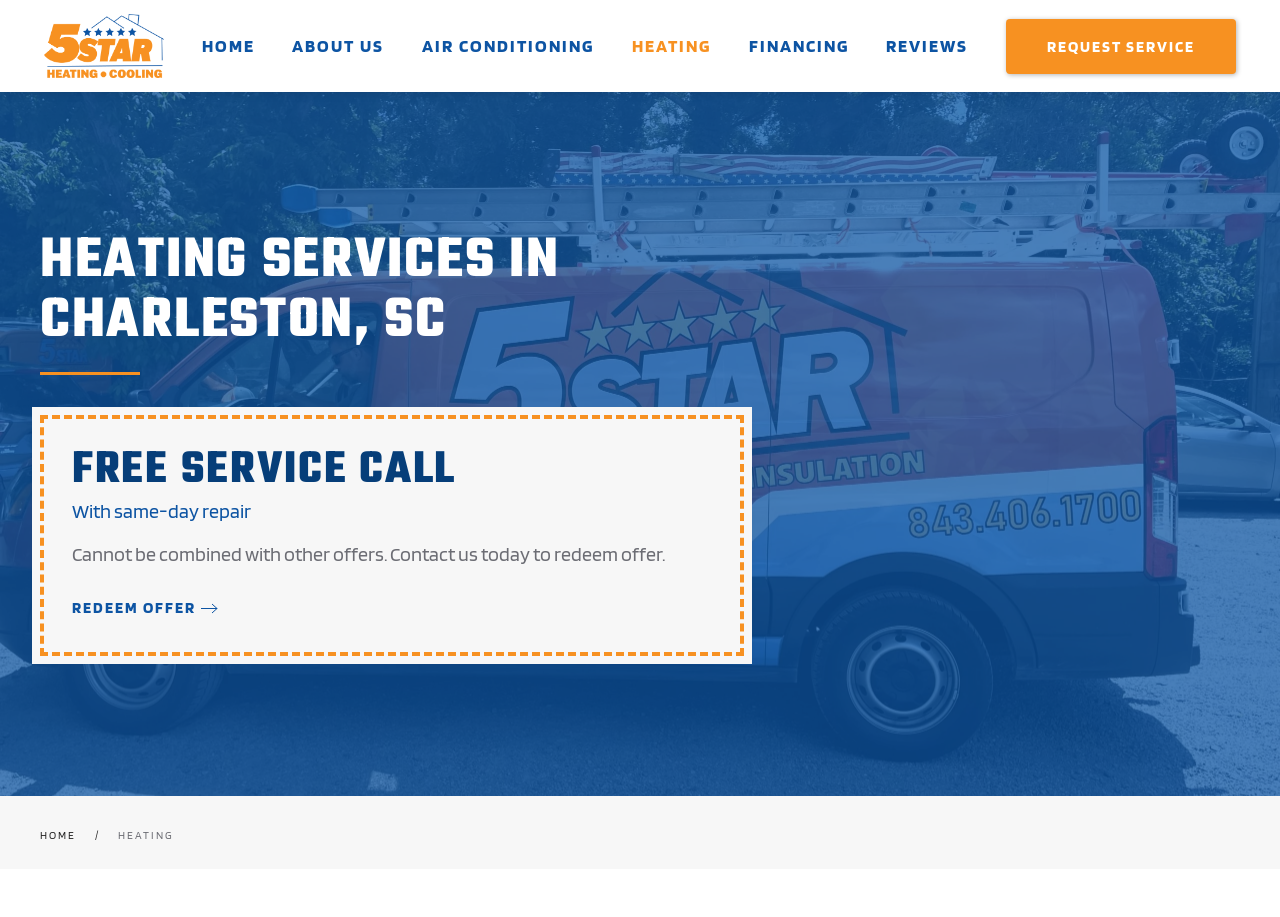Please specify the bounding box coordinates of the element that should be clicked to execute the given instruction: 'Click on 'Skip to main content''. Ensure the coordinates are four float numbers between 0 and 1, expressed as [left, top, right, bottom].

[0.027, 0.041, 0.149, 0.064]